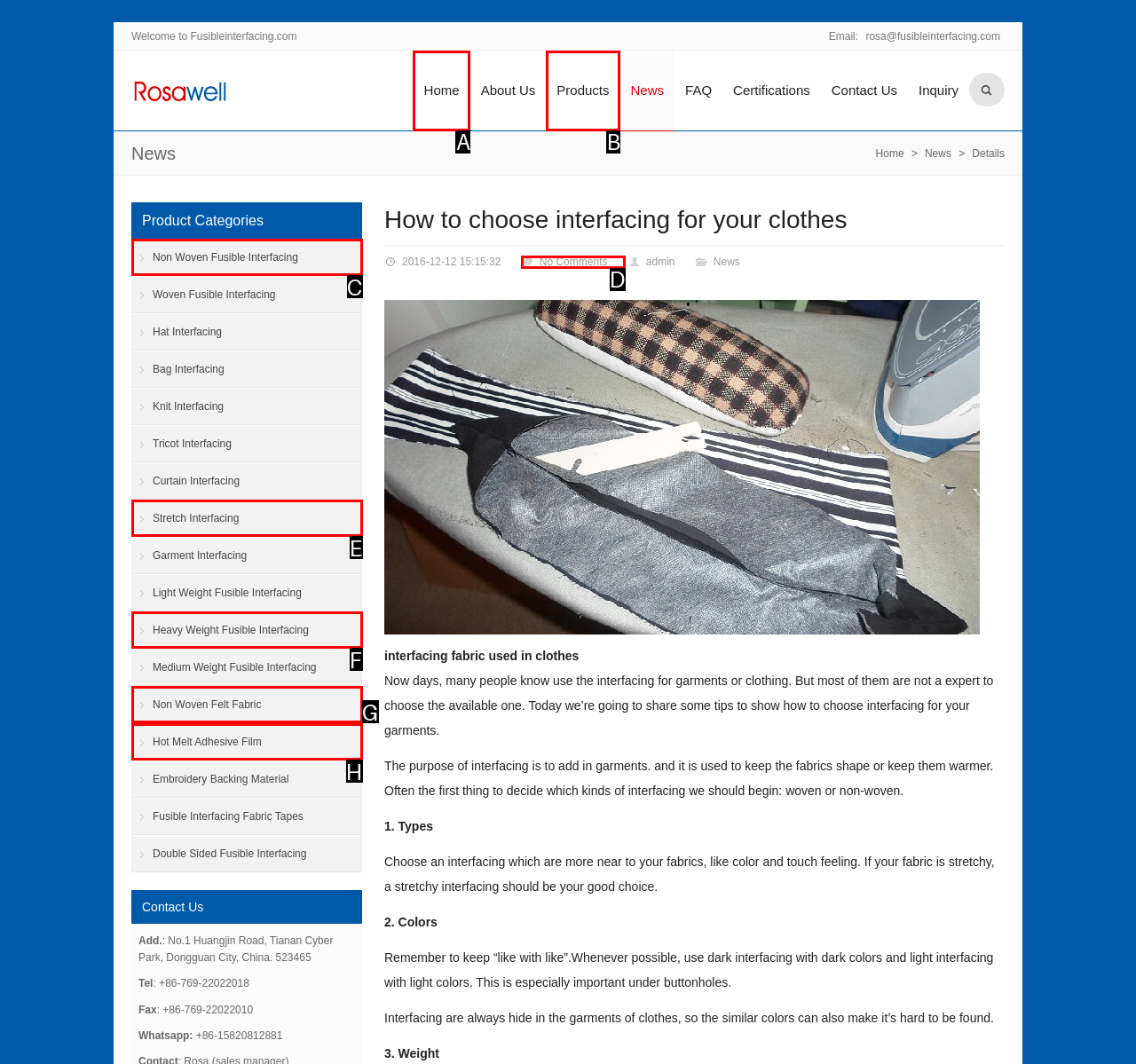For the instruction: Learn about 'Non Woven Fusible Interfacing', determine the appropriate UI element to click from the given options. Respond with the letter corresponding to the correct choice.

C